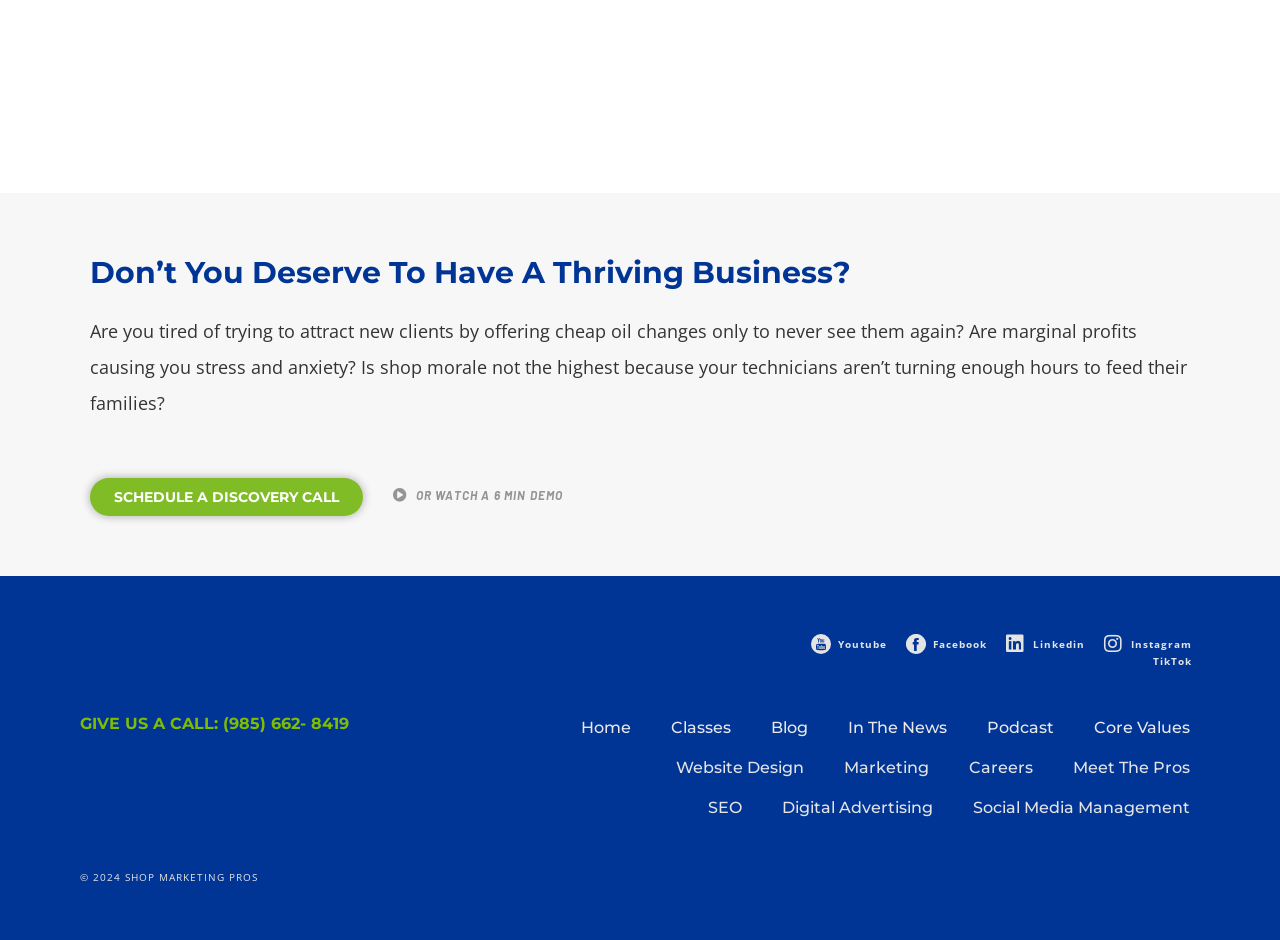What is the purpose of the 'SCHEDULE A DISCOVERY CALL' link?
Using the image as a reference, deliver a detailed and thorough answer to the question.

The link 'SCHEDULE A DISCOVERY CALL' is likely intended to allow users to schedule a call with the business, possibly to discuss their marketing needs or to learn more about the services offered.